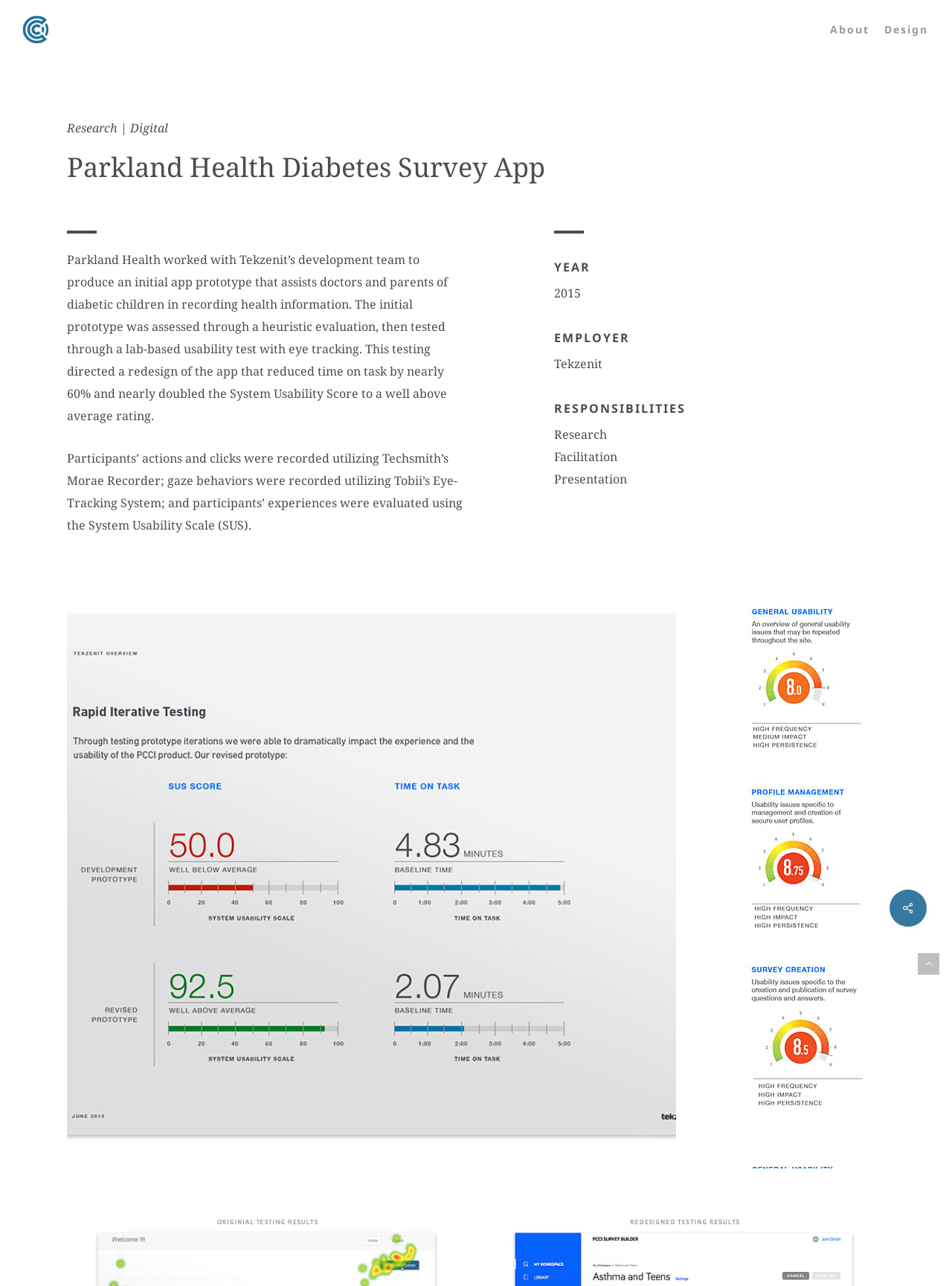Generate a detailed explanation of the webpage's features and information.

The webpage is about the Parkland Health Diabetes Survey App, a project by Clinton Carlson. At the top left, there is a link to Clinton Carlson's profile, accompanied by a small image of the same name. 

On the top right, there are three links: "About", "Design", and an icon-only link. 

Below the top section, there are two headings: "Research | Digital" and "Parkland Health Diabetes Survey App". 

The main content of the page is divided into two sections. The first section describes the project, stating that Parkland Health worked with Tekzenit's development team to produce an initial app prototype that assists doctors and parents of diabetic children in recording health information. The text explains the testing and redesign process of the app, which resulted in a significant improvement in usability. 

The second section is a list of details about the project, with headings "YEAR", "EMPLOYER", and "RESPONSIBILITIES". The corresponding information is listed below each heading, including the year 2015, the employer Tekzenit, and the responsibilities of Research, Facilitation, and Presentation.